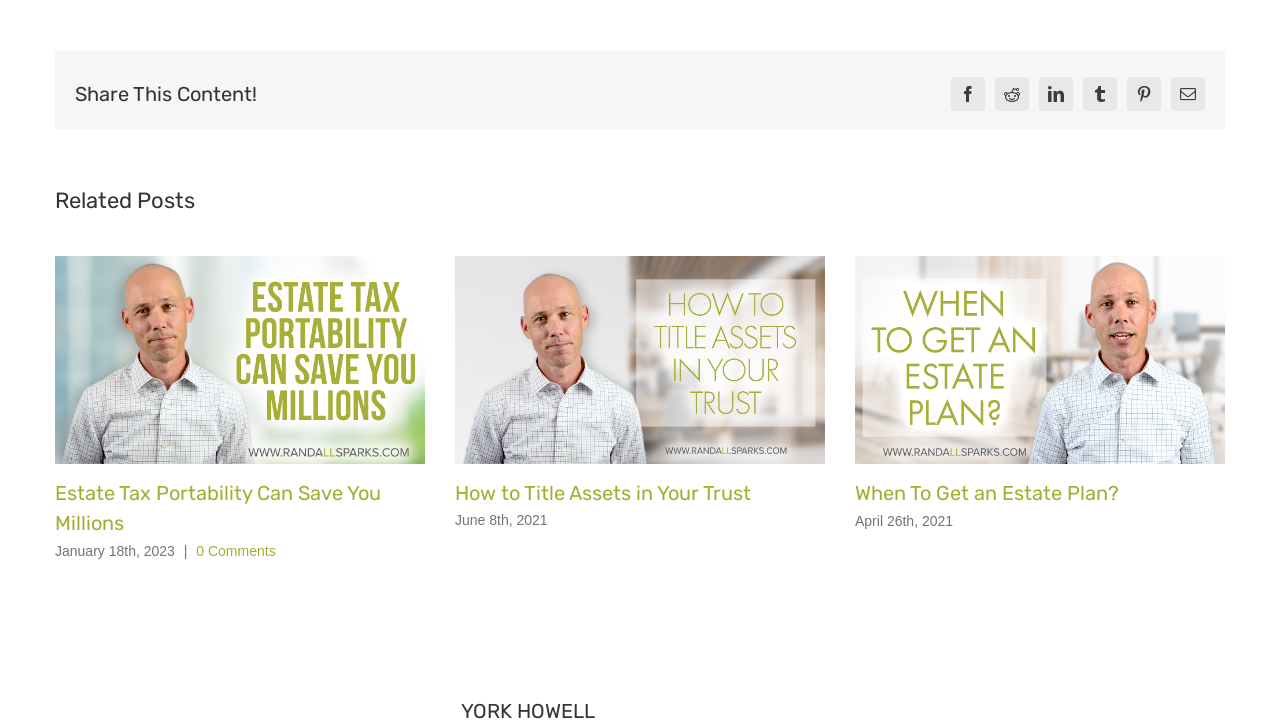Using the element description: "0 Comments", determine the bounding box coordinates. The coordinates should be in the format [left, top, right, bottom], with values between 0 and 1.

[0.153, 0.745, 0.215, 0.767]